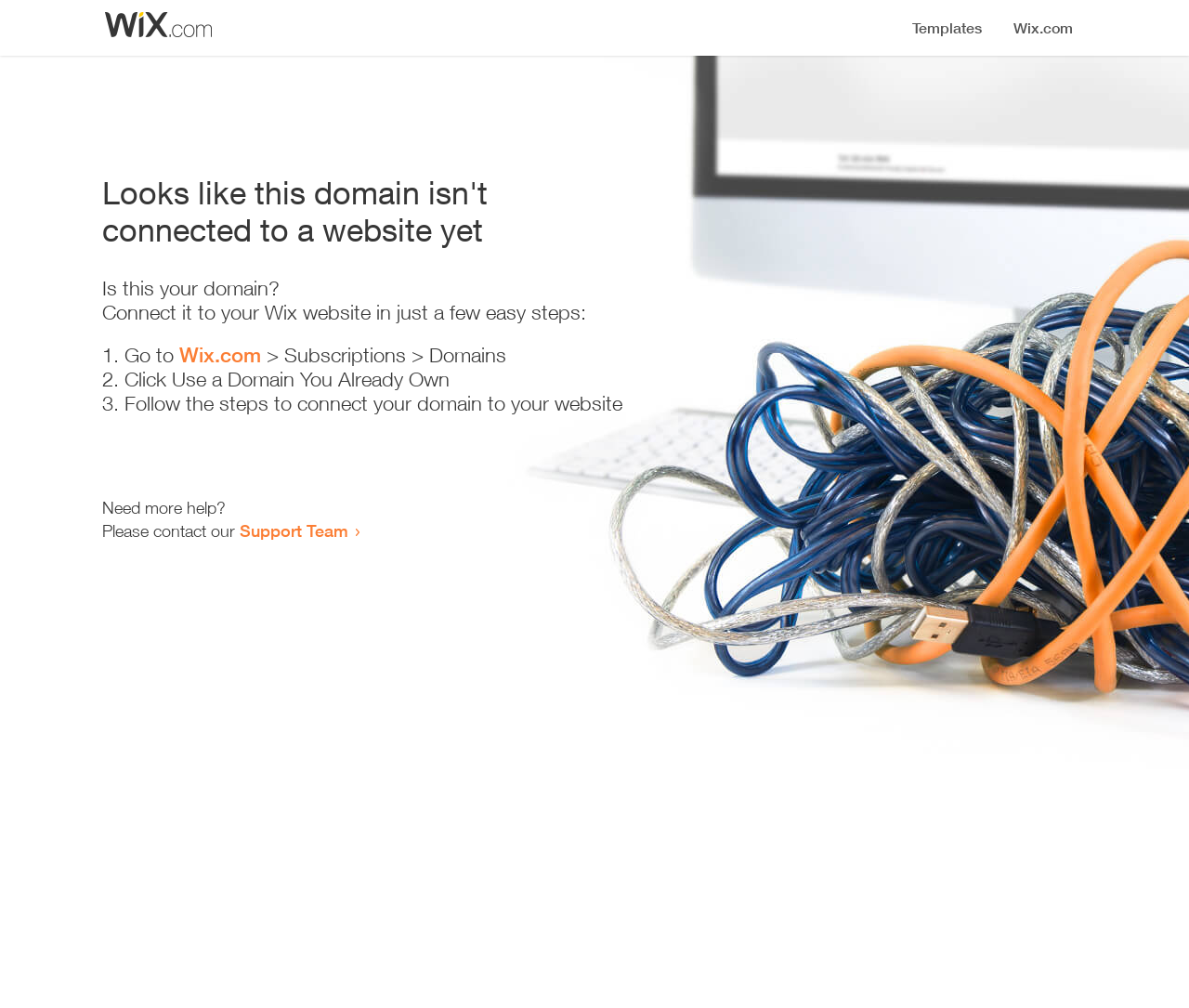Provide a brief response to the question below using a single word or phrase: 
What should the user do if they need more help?

Contact Support Team